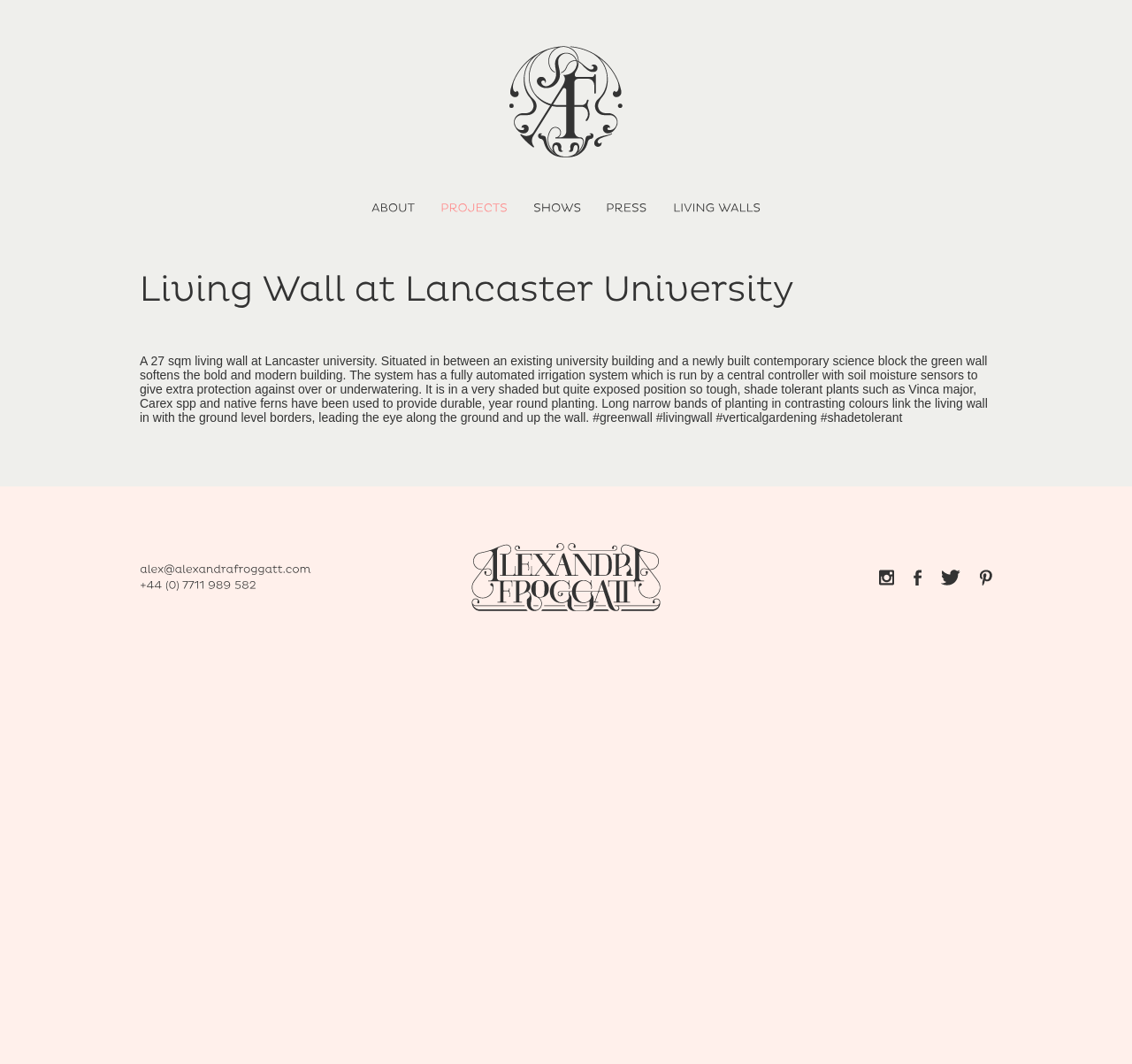What is the profession of Alexandra Froggatt?
Please respond to the question with a detailed and well-explained answer.

Based on the webpage, Alexandra Froggatt is a gold award-winning garden designer based in Cheshire, as indicated by the meta description and the content of the webpage.